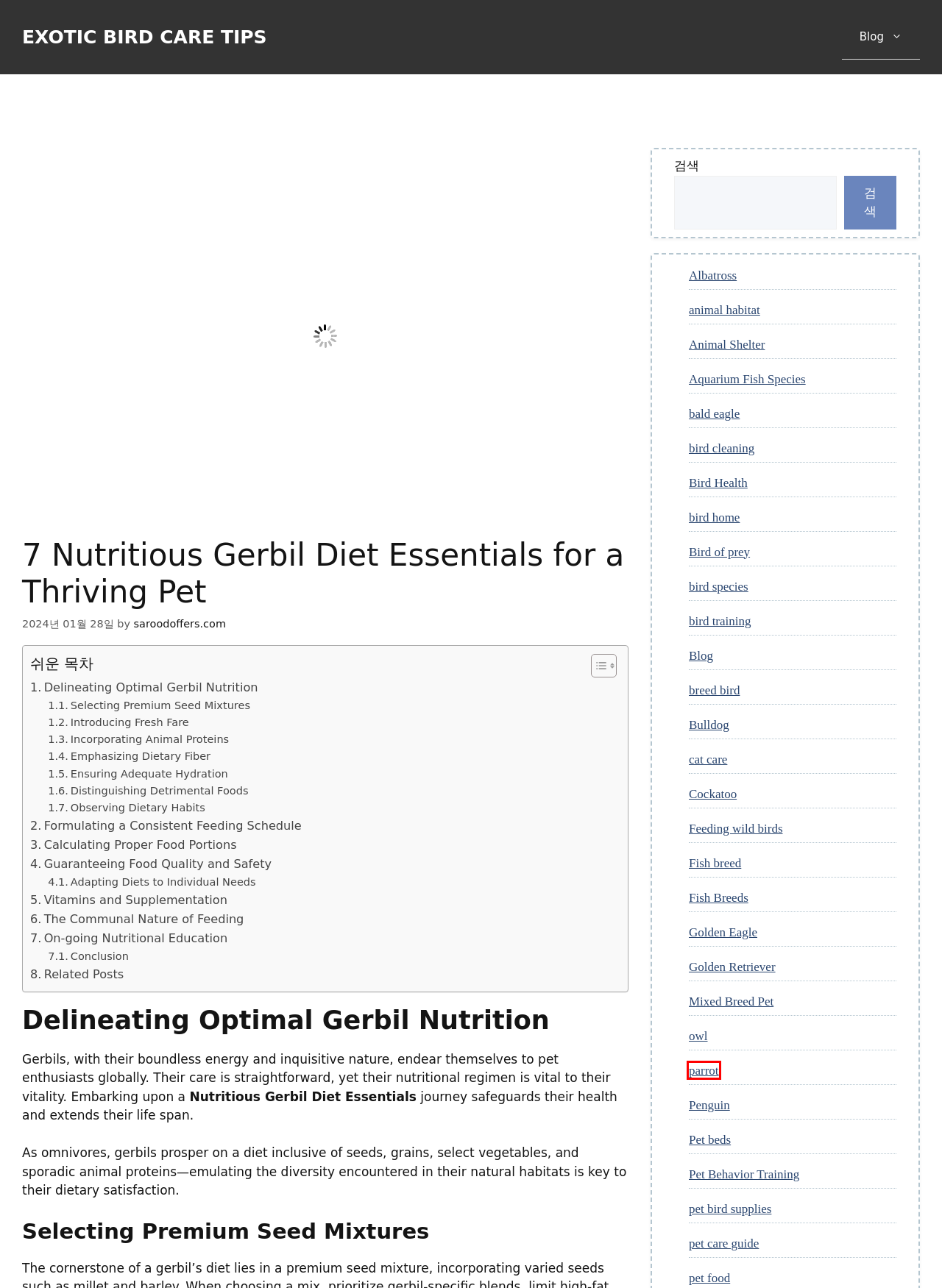Review the screenshot of a webpage that includes a red bounding box. Choose the most suitable webpage description that matches the new webpage after clicking the element within the red bounding box. Here are the candidates:
A. Pet beds - Exotic Bird Care Tips
B. Aquarium Fish Species - Exotic Bird Care Tips
C. pet care guide - Exotic Bird Care Tips
D. Exotic Bird Care Tips - Welcome to Exotic Bird Care Tips
E. Bird of prey - Exotic Bird Care Tips
F. Golden Eagle - Exotic Bird Care Tips
G. saroodoffers.com - Exotic Bird Care Tips
H. parrot - Exotic Bird Care Tips

H